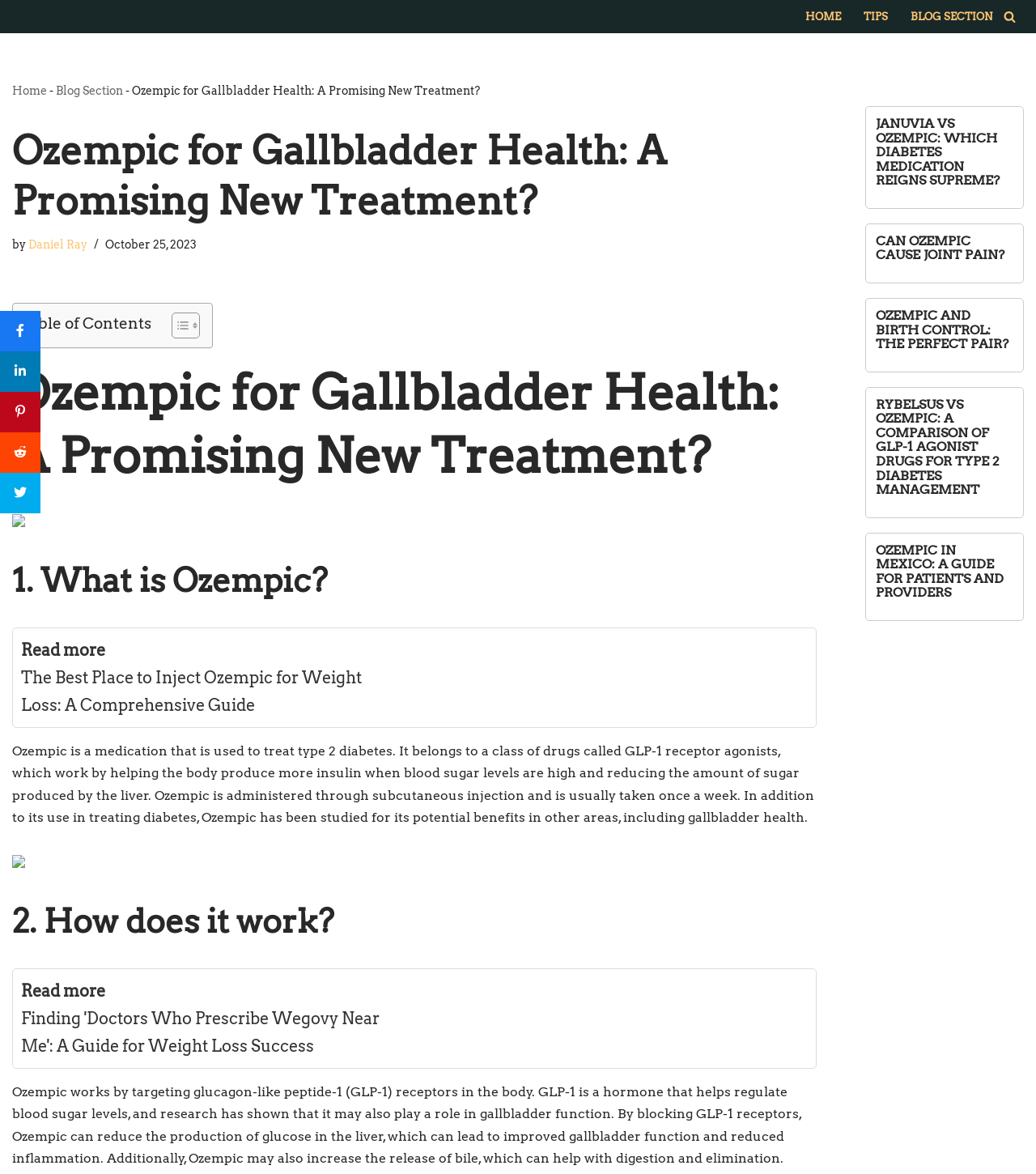Indicate the bounding box coordinates of the element that must be clicked to execute the instruction: "Click on the 'HOME' link in the primary menu". The coordinates should be given as four float numbers between 0 and 1, i.e., [left, top, right, bottom].

[0.777, 0.006, 0.812, 0.023]